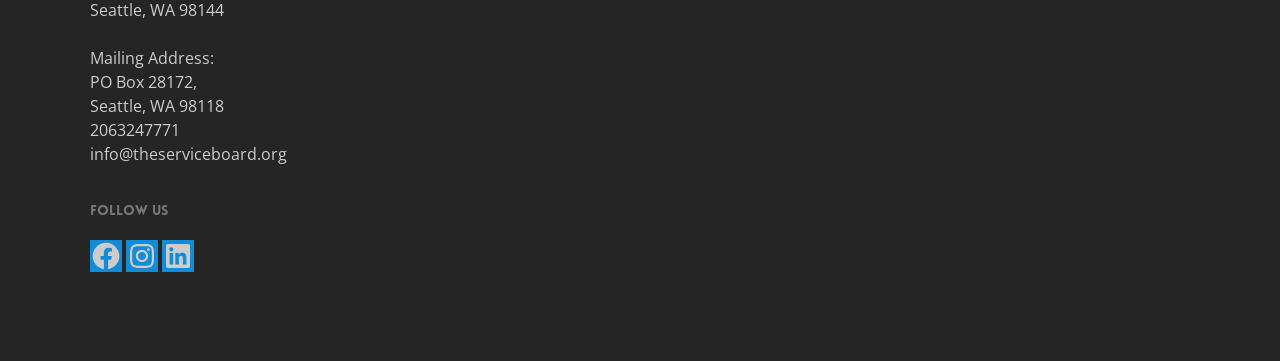What is the city where the organization is located?
Based on the content of the image, thoroughly explain and answer the question.

The city where the organization is located can be found in the mailing address, which is 'PO Box 28172, Seattle, WA 98118'. Therefore, the city is Seattle.